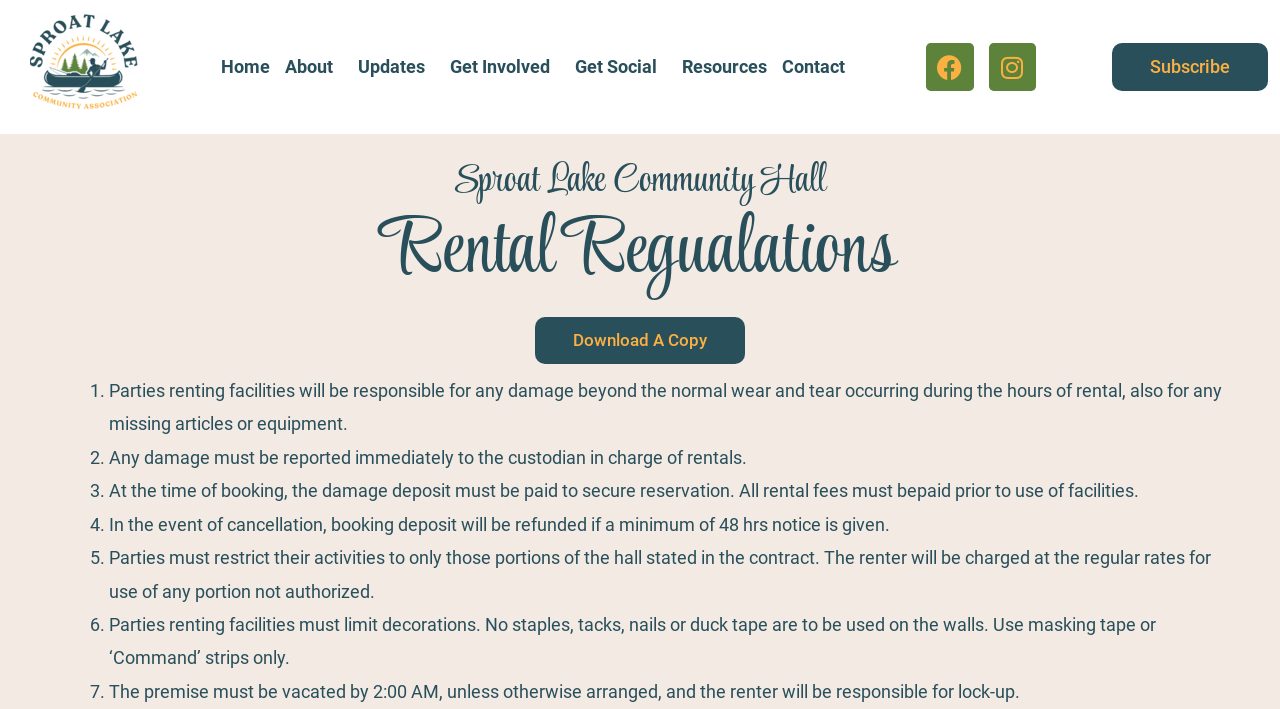Use a single word or phrase to answer the following:
What is the name of the community hall?

Sproat Lake Community Hall